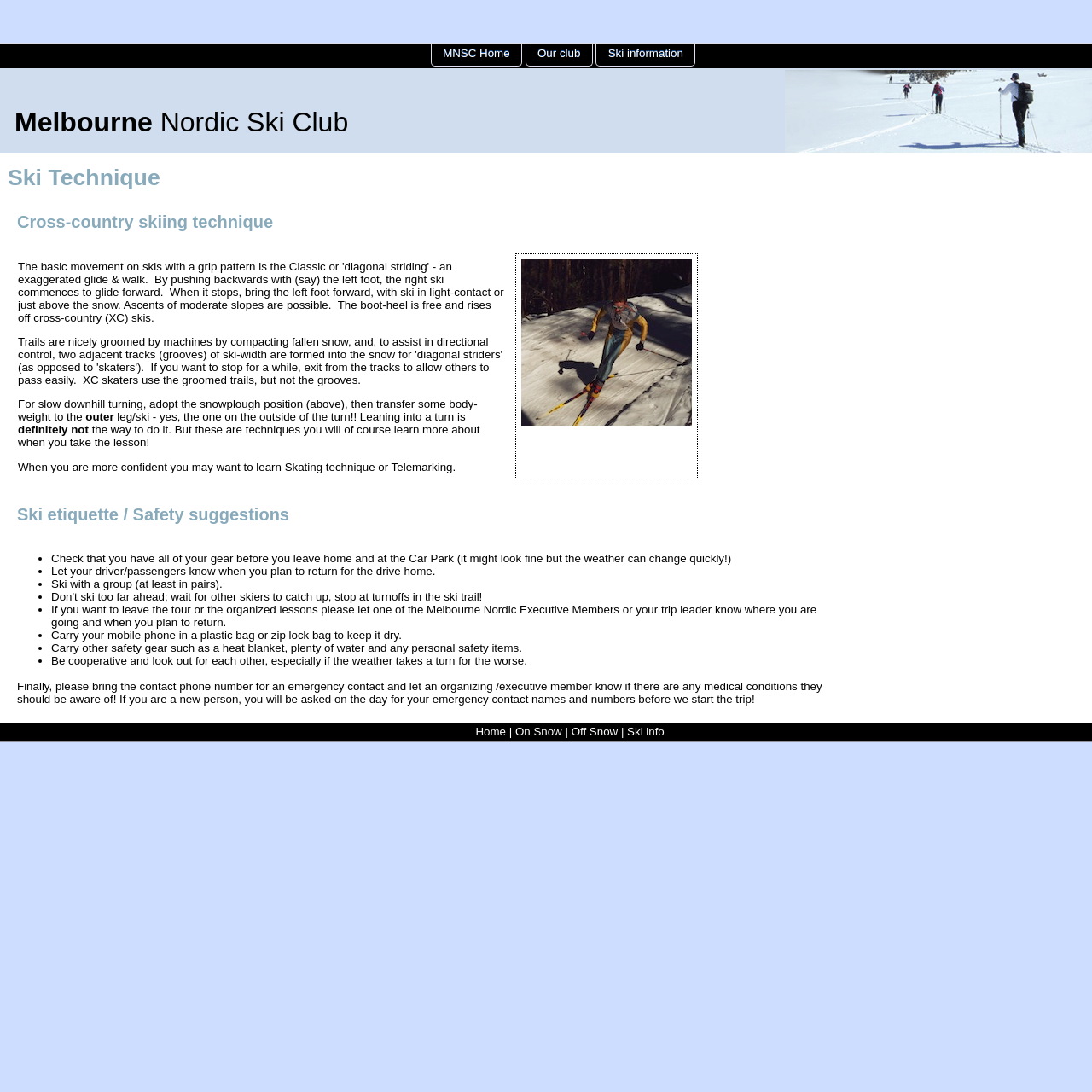From the webpage screenshot, predict the bounding box of the UI element that matches this description: "MNSC Home".

[0.406, 0.043, 0.467, 0.054]